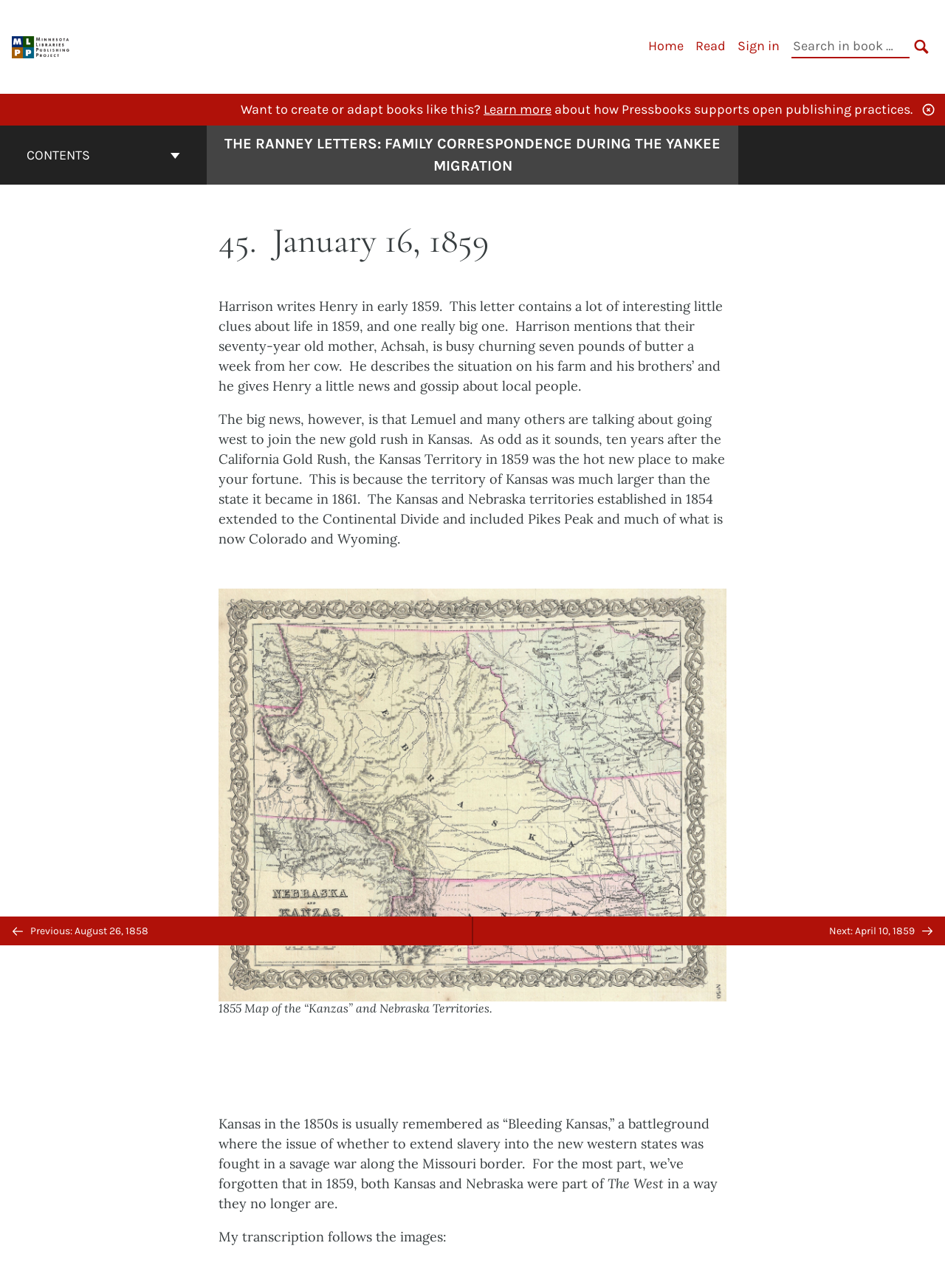Please determine the bounding box coordinates of the section I need to click to accomplish this instruction: "Go to previous letter: August 26, 1858".

[0.0, 0.712, 0.5, 0.734]